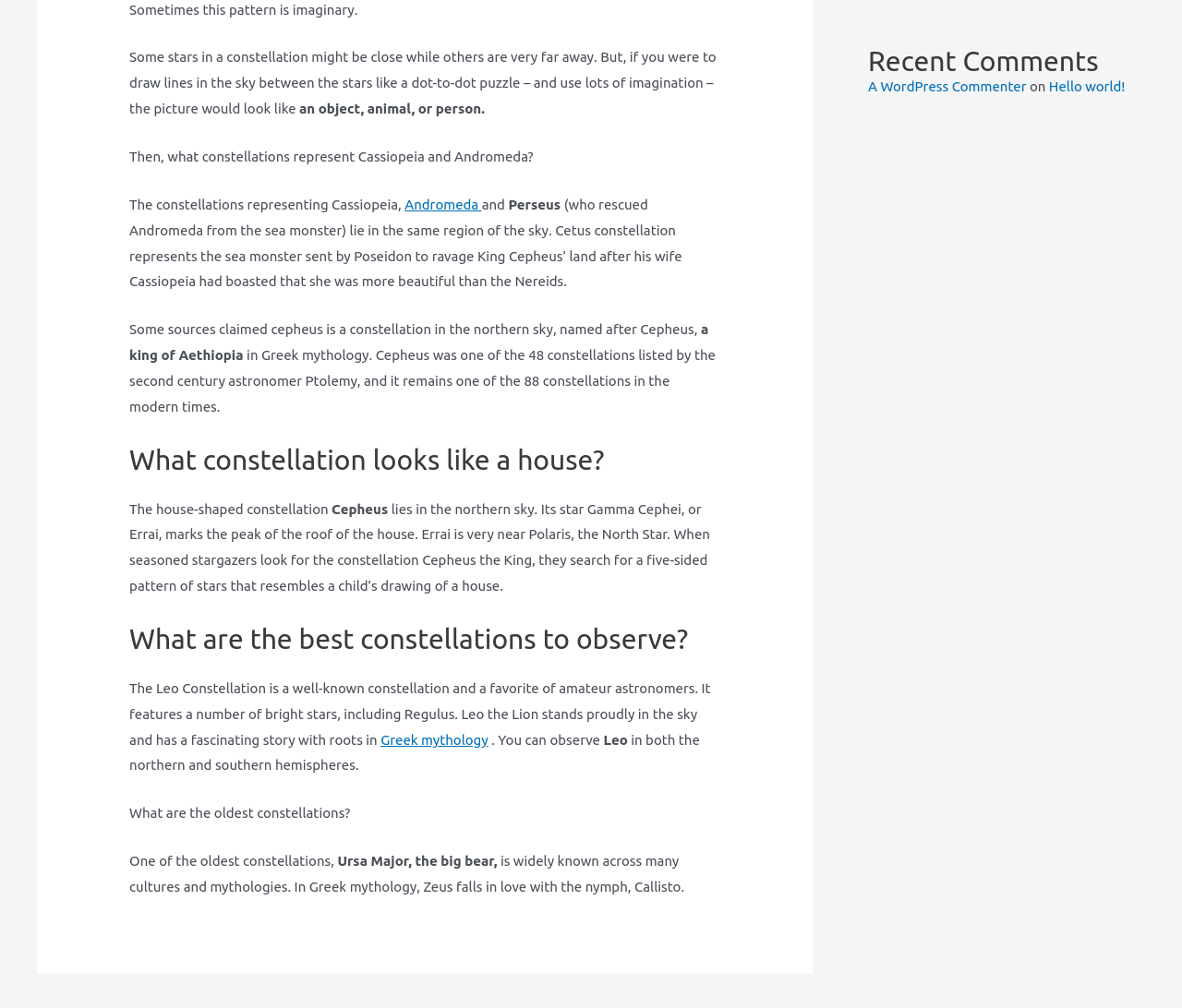Bounding box coordinates should be in the format (top-left x, top-left y, bottom-right x, bottom-right y) and all values should be floating point numbers between 0 and 1. Determine the bounding box coordinate for the UI element described as: A WordPress Commenter

[0.734, 0.078, 0.868, 0.093]